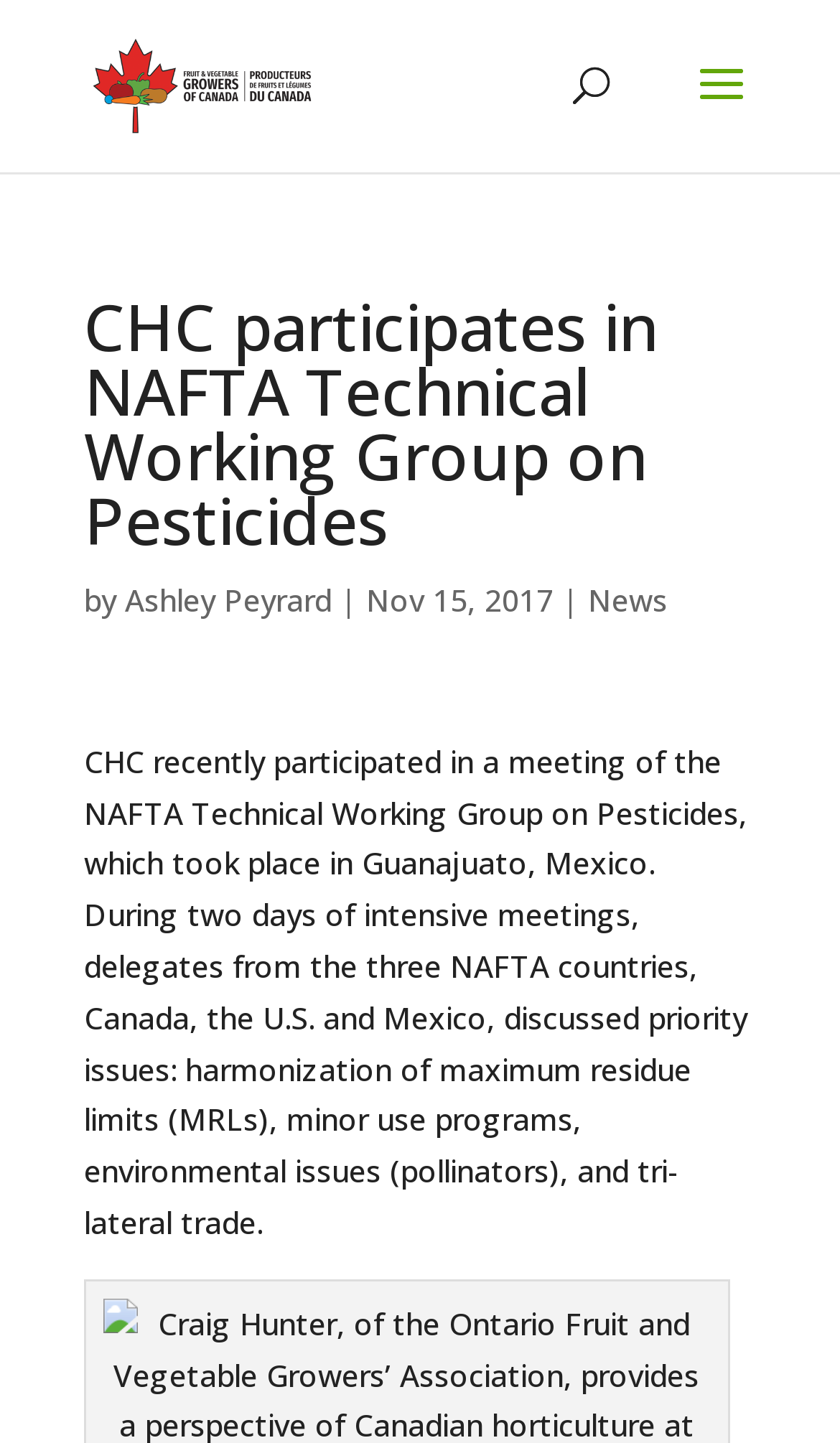Generate the main heading text from the webpage.

CHC participates in NAFTA Technical Working Group on Pesticides